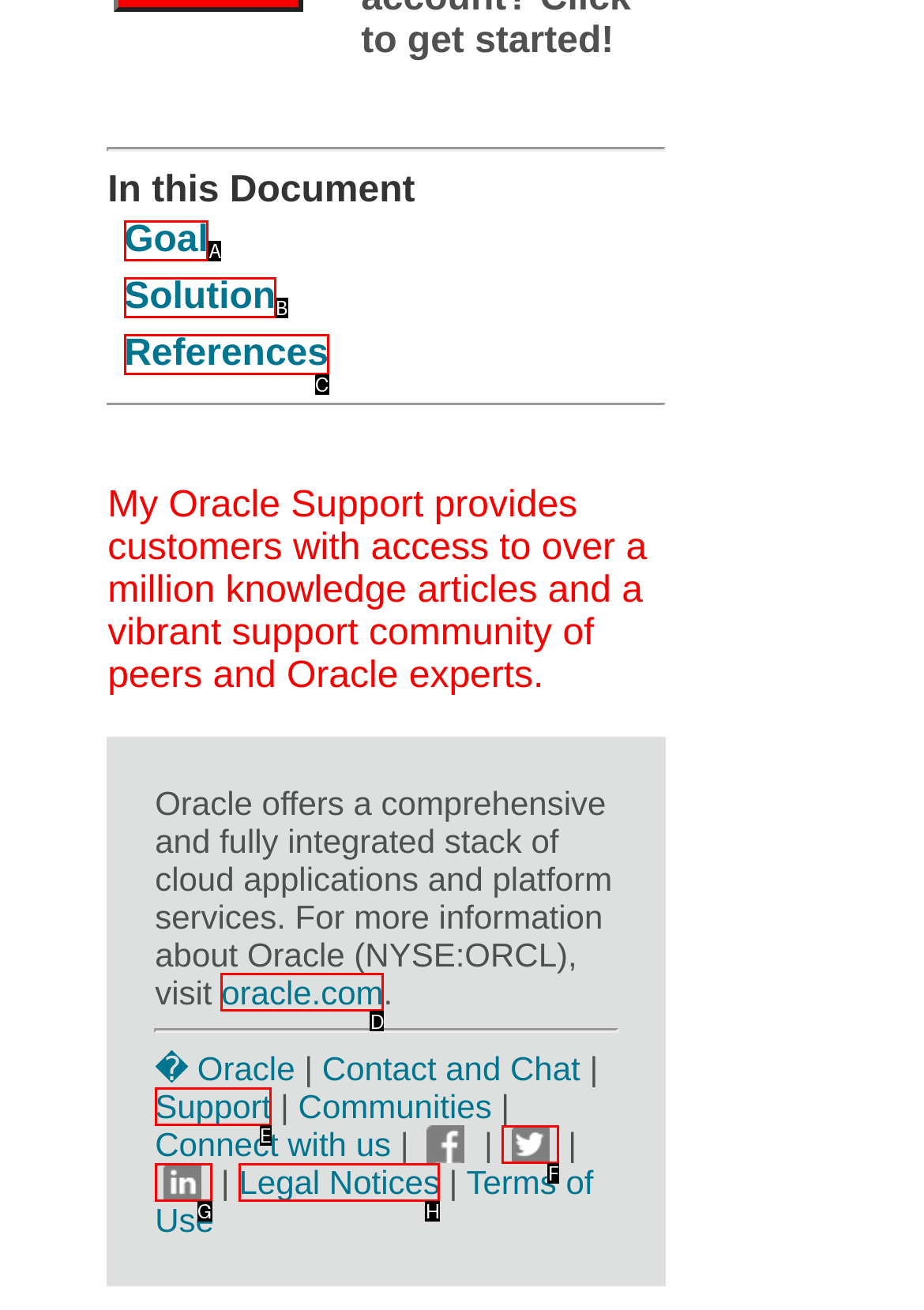What letter corresponds to the UI element to complete this task: Visit oracle.com
Answer directly with the letter.

D